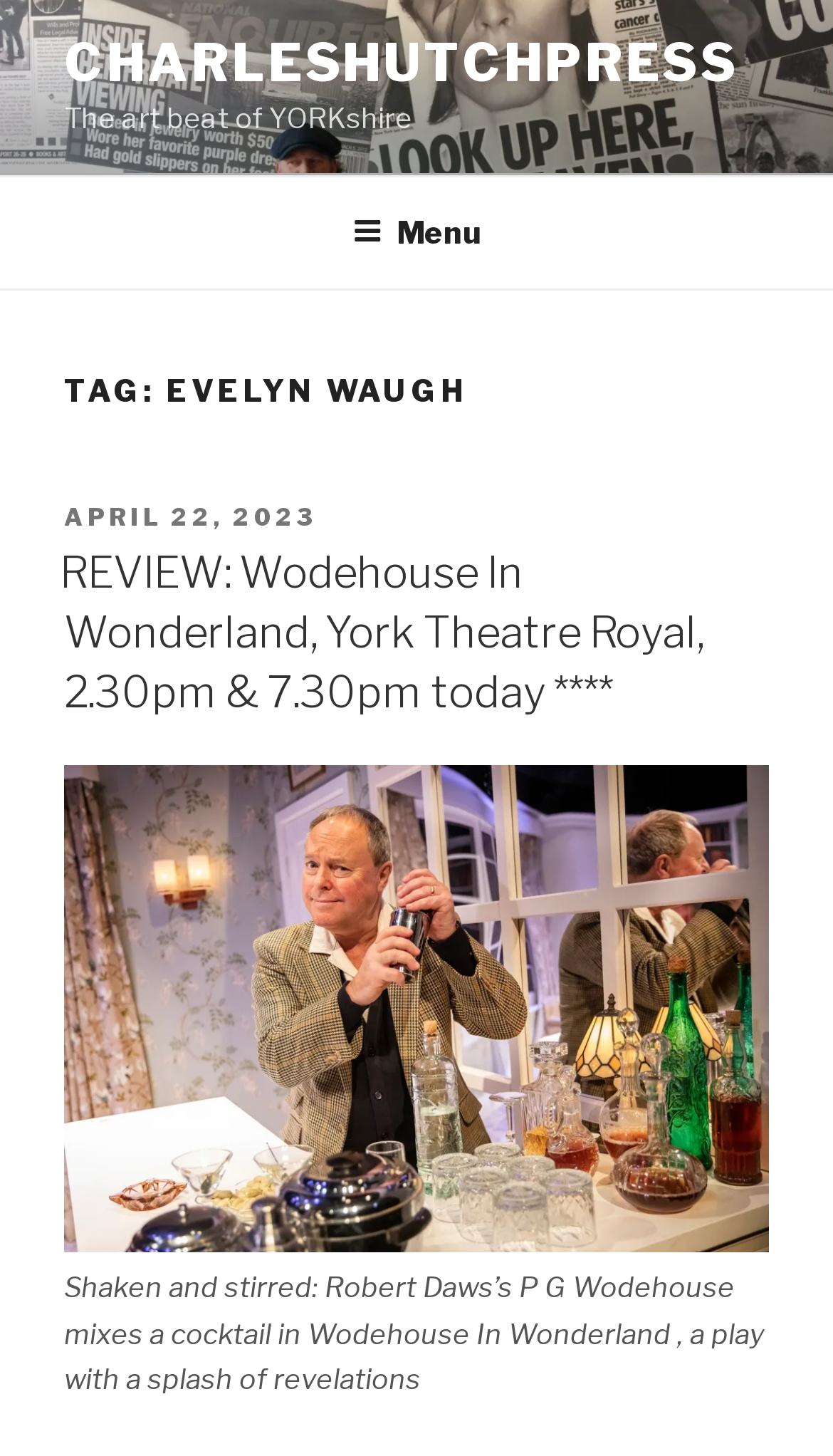Respond to the question below with a single word or phrase: What is the date of the post?

APRIL 22, 2023